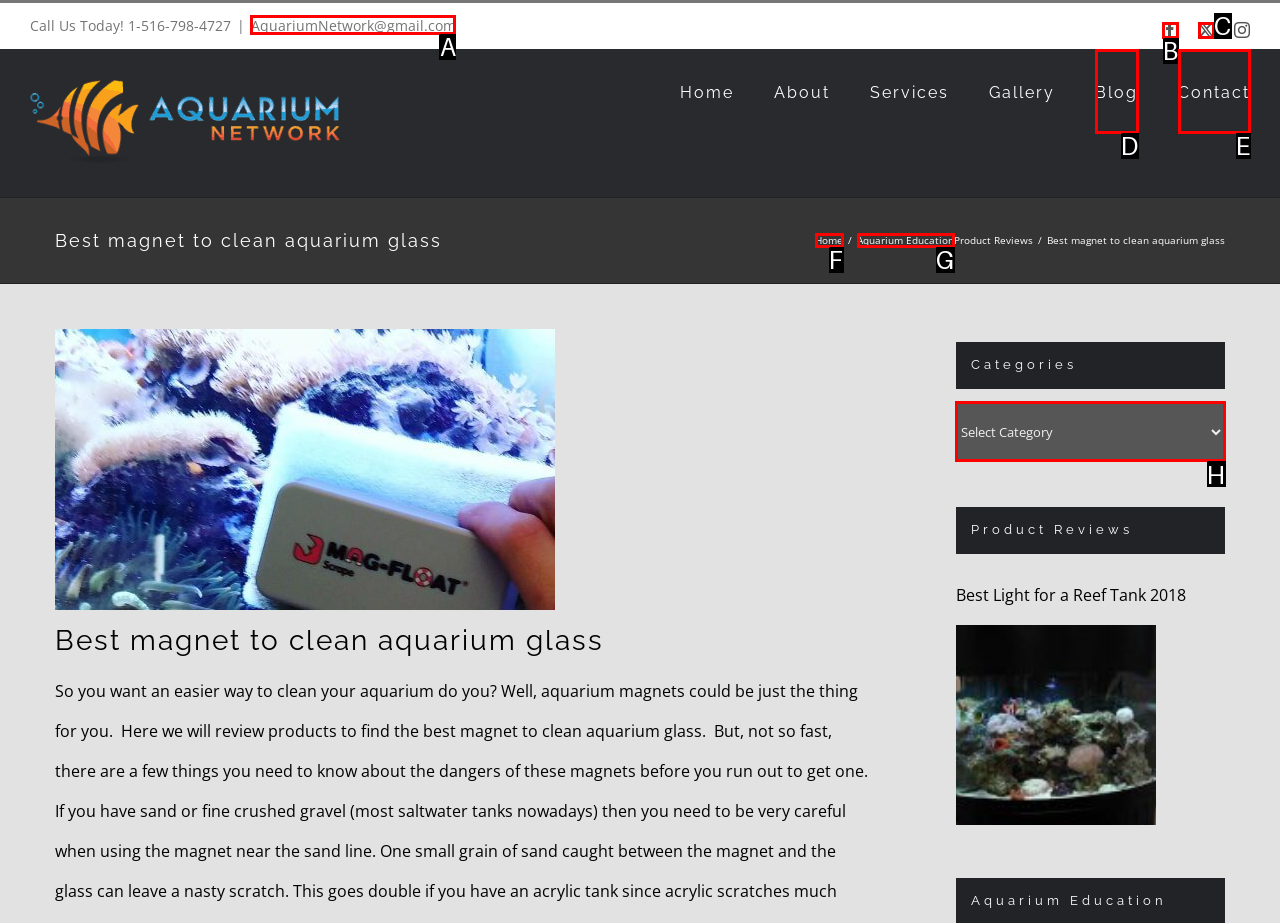Look at the highlighted elements in the screenshot and tell me which letter corresponds to the task: Send an email.

A